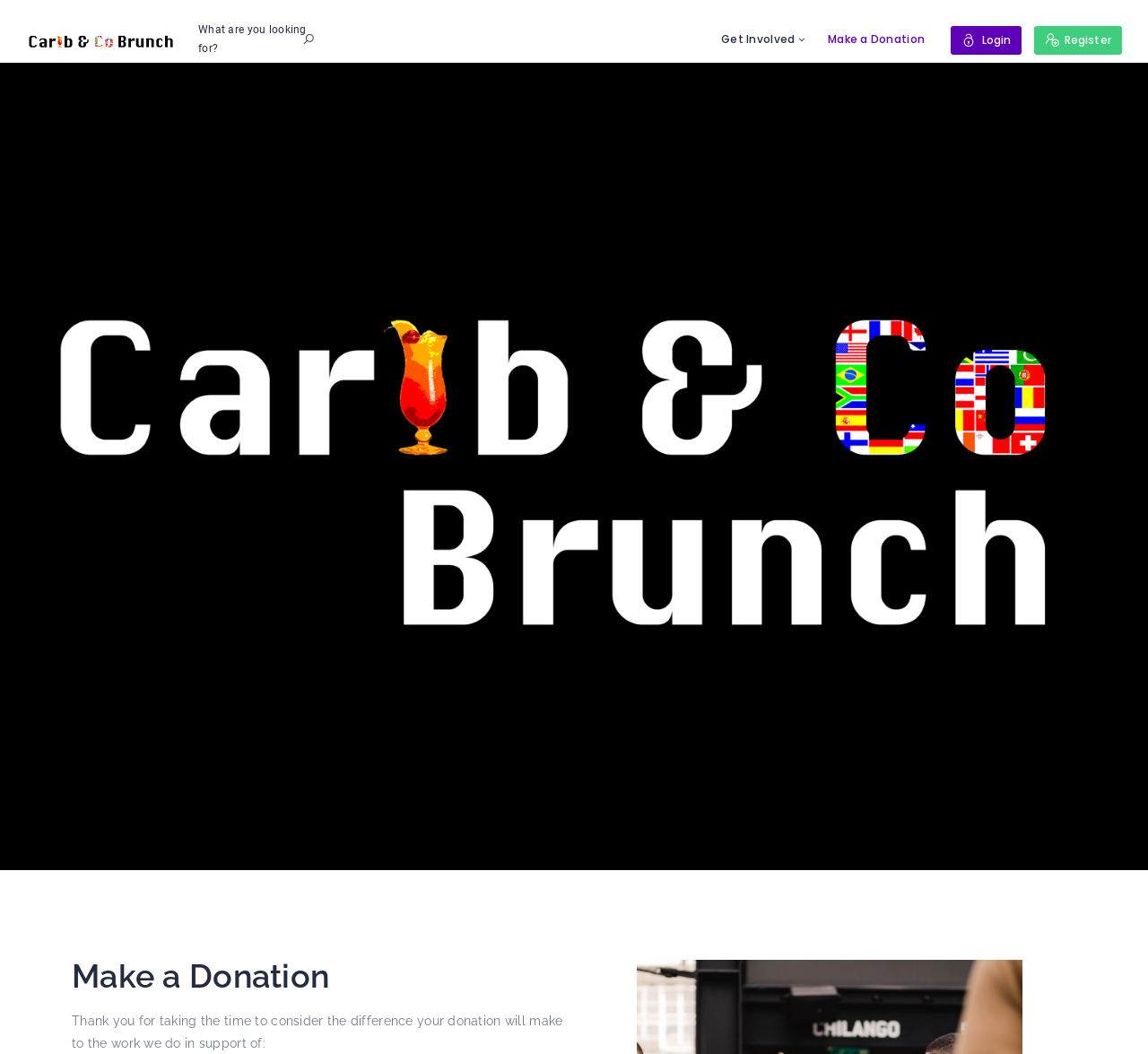Provide the bounding box coordinates of the HTML element this sentence describes: "Login".

[0.828, 0.025, 0.89, 0.051]